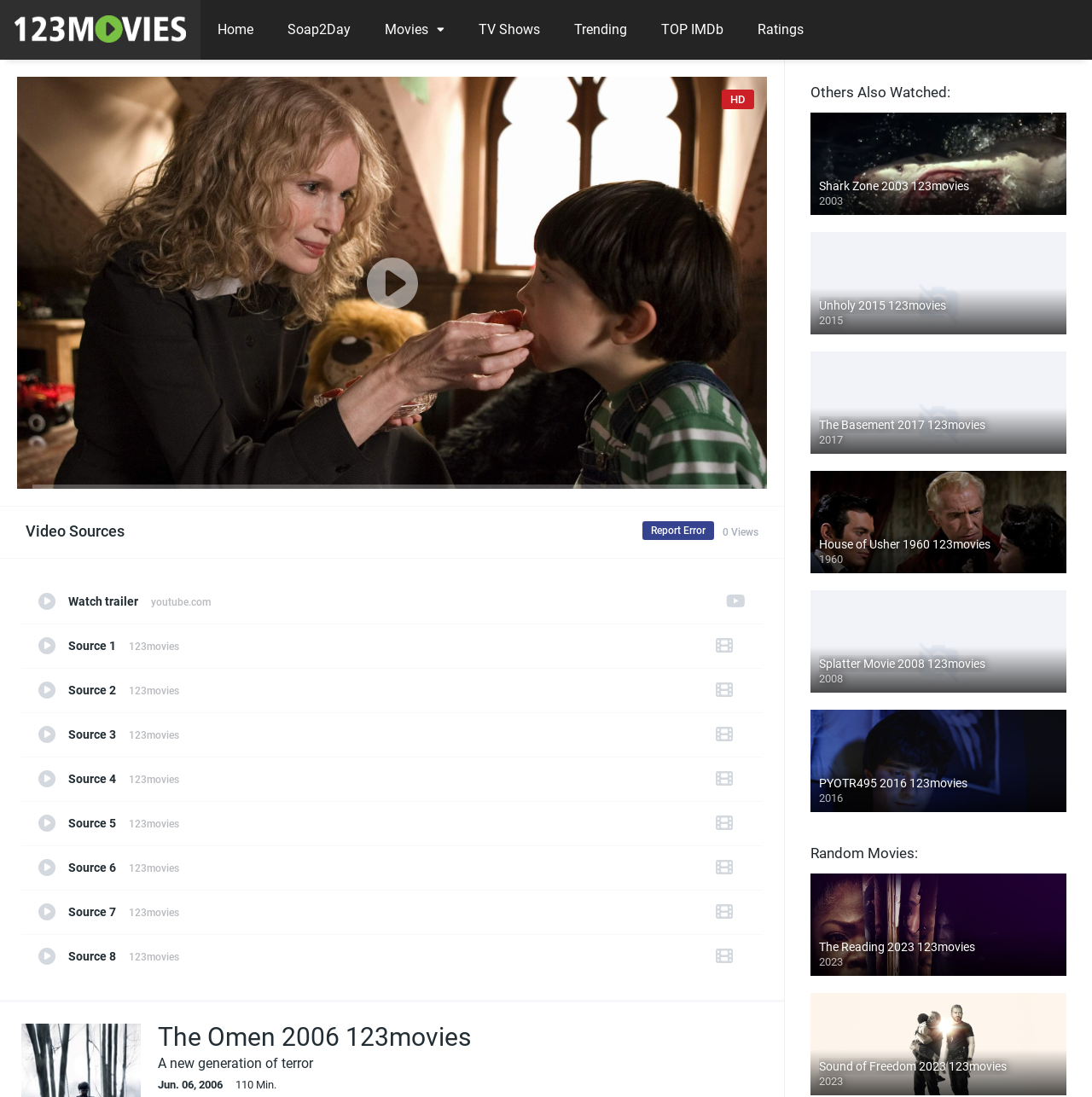Convey a detailed summary of the webpage, mentioning all key elements.

This webpage appears to be a movie streaming platform, specifically showcasing the 2006 film "The Omen". At the top, there is a navigation bar with links to "Home", "Soap2Day", "Movies", "TV Shows", "Trending", "TOP IMDb", and "Ratings". Next to the navigation bar, there is a search box with a magnifying glass icon.

Below the navigation bar, there is a prominent link to "HD" with a play icon, accompanied by two images. The first image is a thumbnail of the movie "The Omen", and the second image is a YouTube logo with a play icon.

The main content of the page is divided into sections. The first section displays information about the movie "The Omen", including a heading, a brief description, and details such as the release date and duration.

The second section is titled "Video Sources" and provides links to report errors and watch the trailer on YouTube. Below this section, there are eight sources to watch the movie, each with a play icon.

The third section is titled "Others Also Watched" and displays a list of five movie recommendations, each with a thumbnail image and a heading. The recommended movies are "Shark Zone 2003", "Unholy 2015", "The Basement 2017", "House of Usher 1960", and "Splatter Movie 2008".

The fourth section is titled "Random Movies" and displays two more movie recommendations, "PYOTR495 2016" and "The Reading 2023", each with a thumbnail image and a heading.